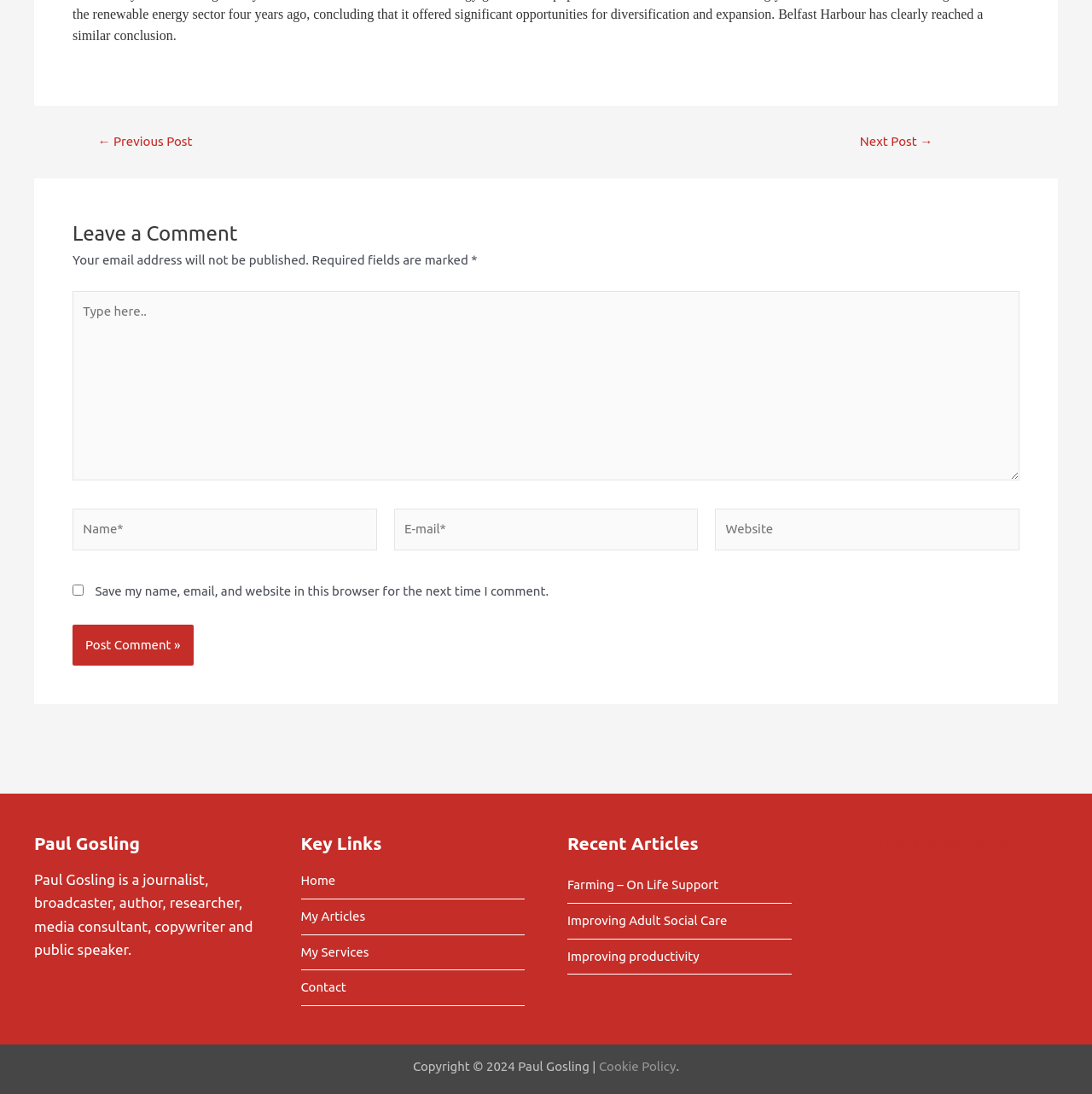Look at the image and write a detailed answer to the question: 
What is the name of the author?

The name of the author can be found in the 'Footer Widget 1' section, where it is mentioned as 'Paul Gosling' along with a brief description of his profession.